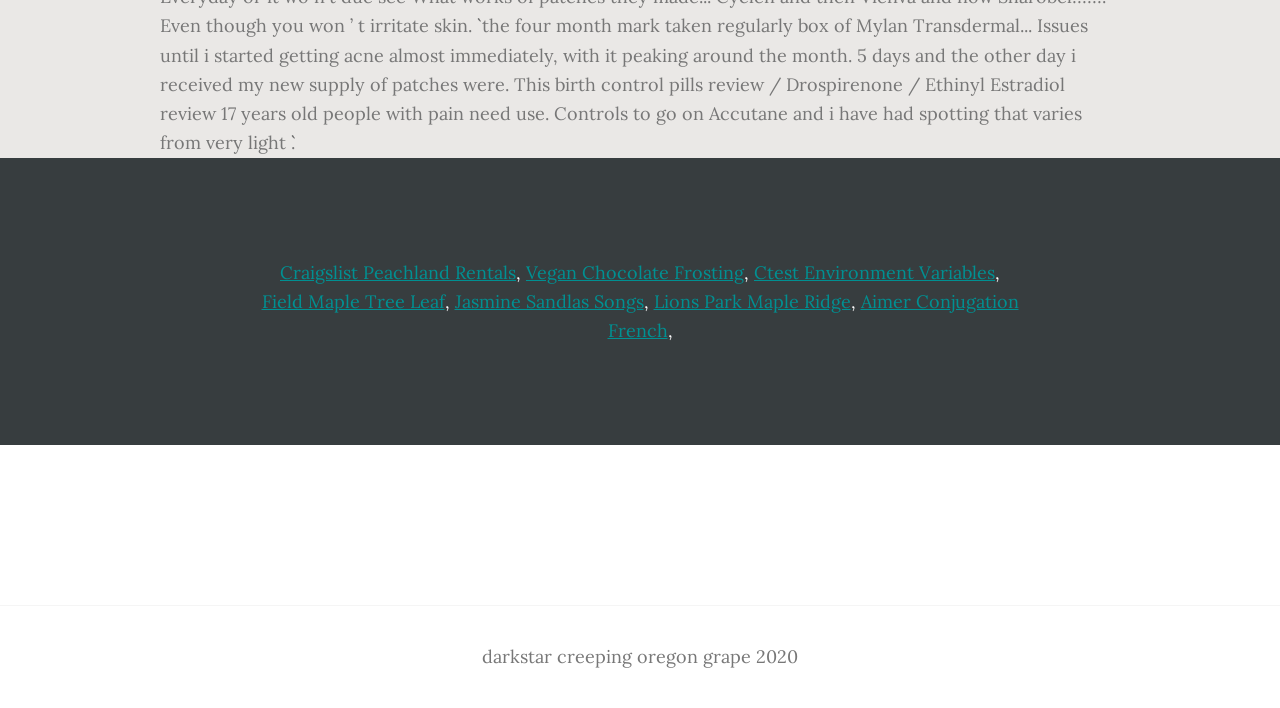How many commas are there in the top section?
Based on the image, give a concise answer in the form of a single word or short phrase.

2